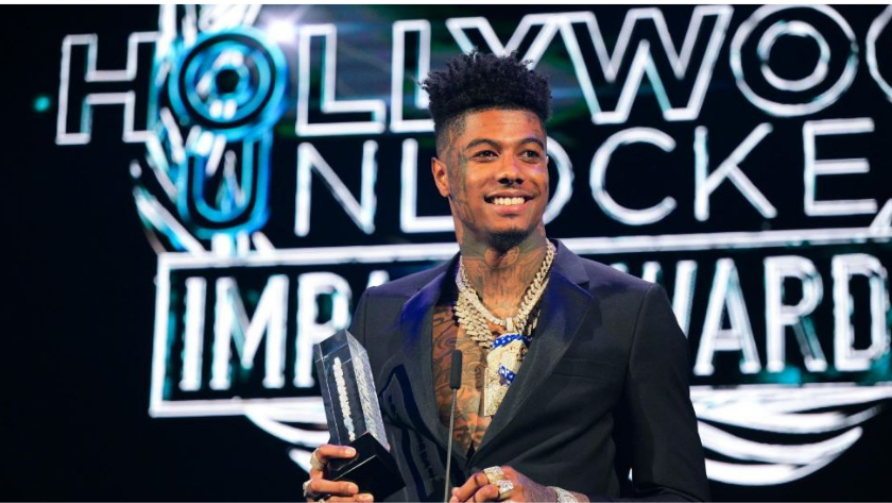What is Blueface holding in his hand?
Provide a well-explained and detailed answer to the question.

In the image, Blueface is confidently holding an award, which indicates that he has received recognition for his accomplishments and contributions to the music and entertainment industry.